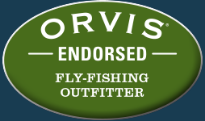Offer an in-depth caption for the image.

The image features an "Orvis Endorsed Fly-Fishing Outfitter" logo. This badge signifies a commitment to quality and excellence within the fly-fishing community, reflecting the outfitter's status as a trusted provider of fly-fishing experiences. The design showcases a classic oval shape in a vibrant green background, prominently displaying the words "ORVIS ENDORSED" in bold white text above "FLY-FISHING OUTFITTER," also in white. This endorsement represents a hallmark of reliability for enthusiasts seeking guided fishing trips and related services tailored to their needs.